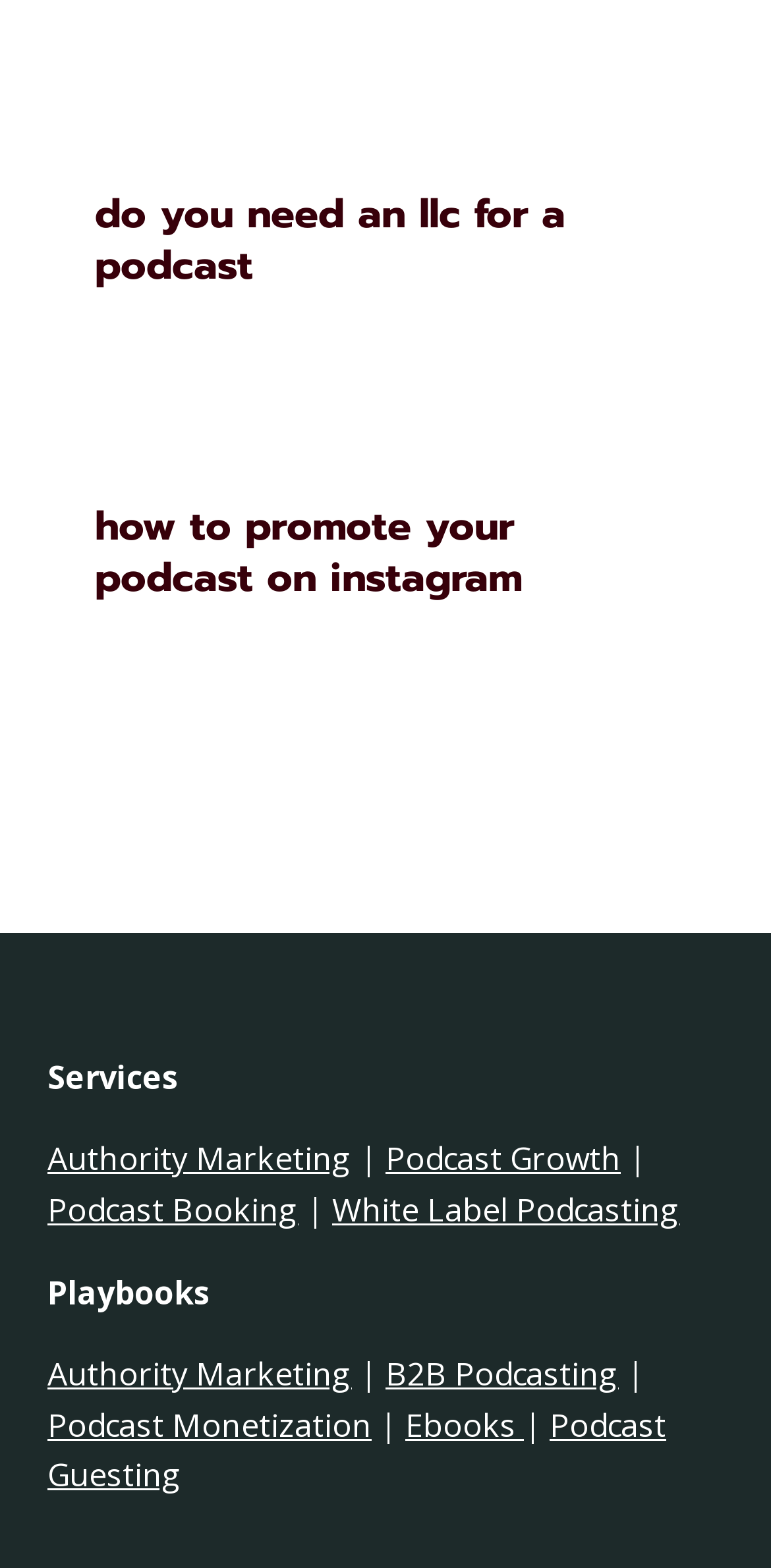Determine the bounding box coordinates for the UI element described. Format the coordinates as (top-left x, top-left y, bottom-right x, bottom-right y) and ensure all values are between 0 and 1. Element description: Ebooks

[0.526, 0.895, 0.679, 0.922]